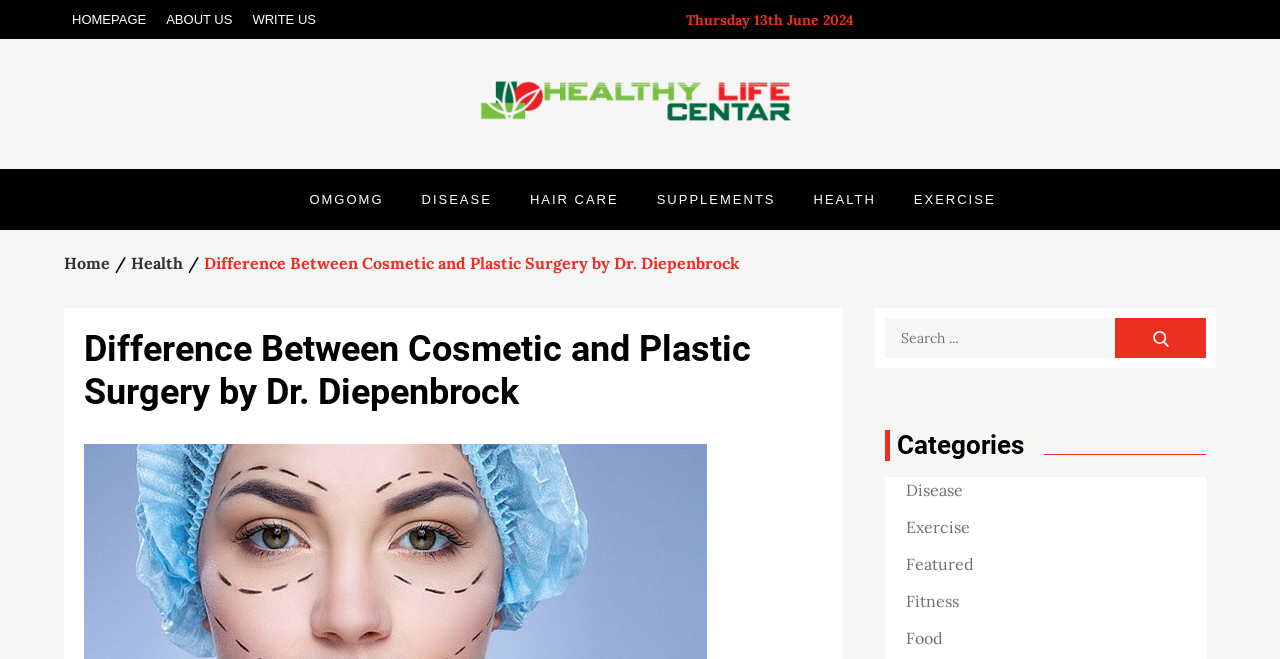What is the purpose of the search box?
Please answer the question as detailed as possible.

I inferred the purpose of the search box by looking at the search element with a bounding box of [0.691, 0.483, 0.942, 0.543], which contains a StaticText element with the text 'Search for:' and a searchbox element. This suggests that the search box is intended for users to search for content on the website.